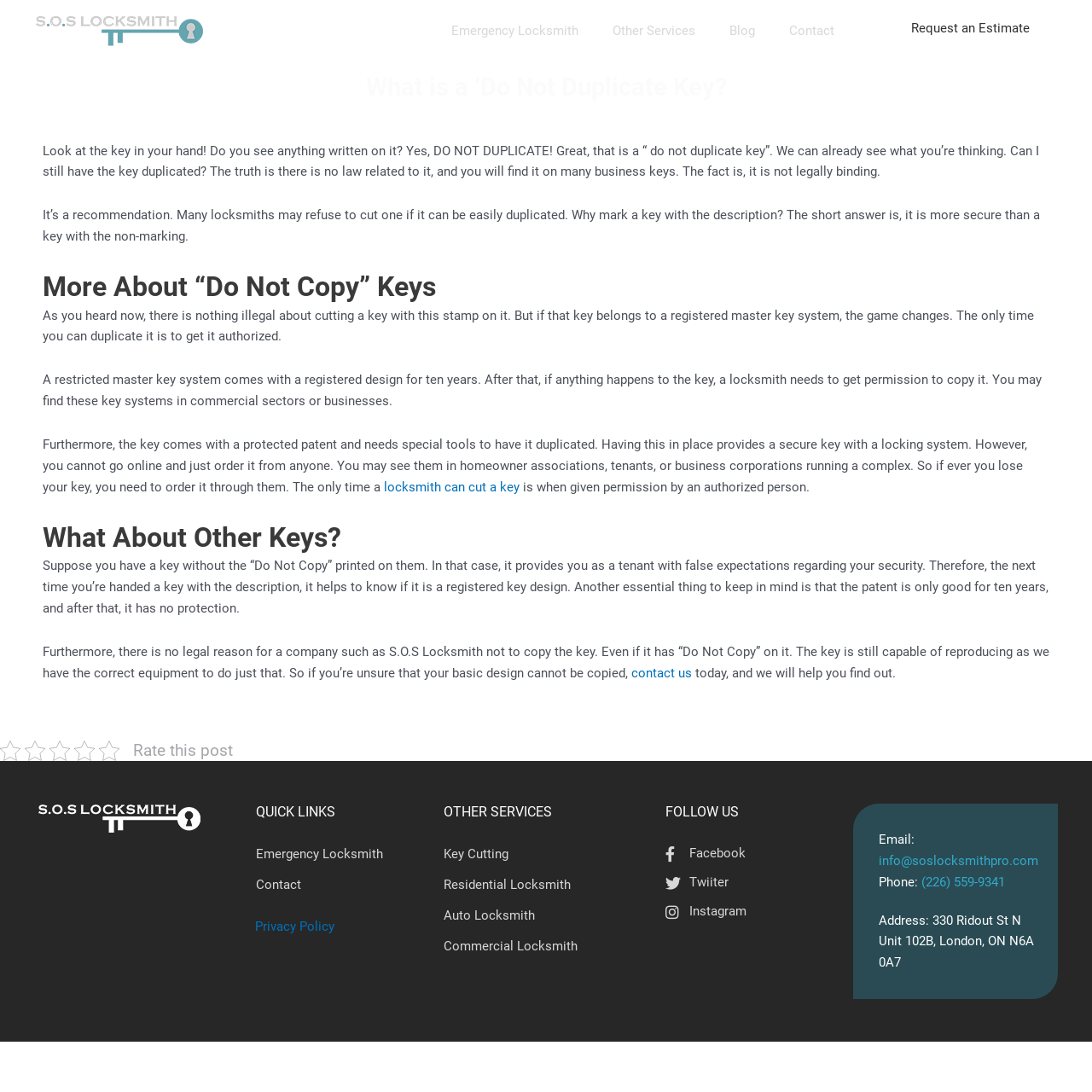What is the main heading of this webpage? Please extract and provide it.

What is a ‘Do Not Duplicate Key?